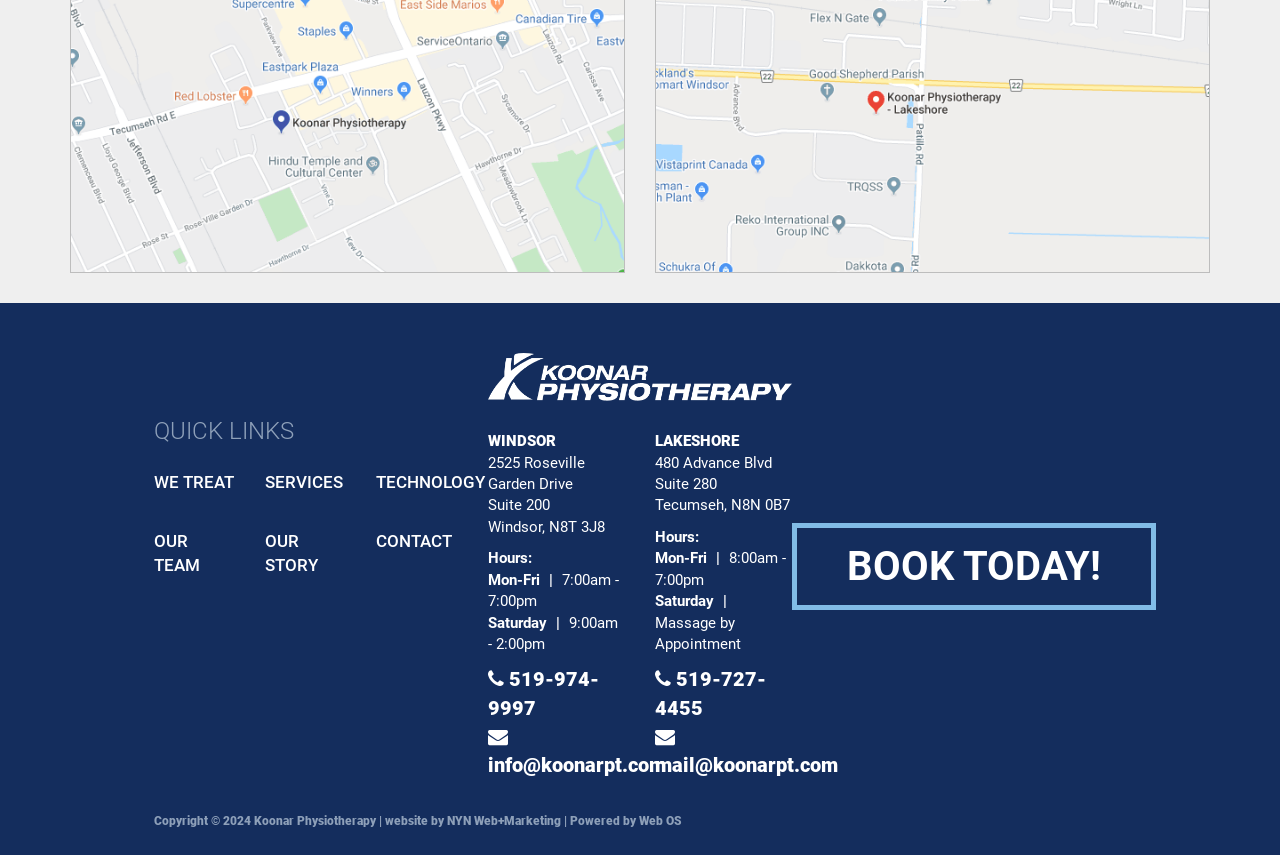Identify the bounding box coordinates of the clickable region necessary to fulfill the following instruction: "Visit WE TREAT page". The bounding box coordinates should be four float numbers between 0 and 1, i.e., [left, top, right, bottom].

[0.12, 0.552, 0.182, 0.575]